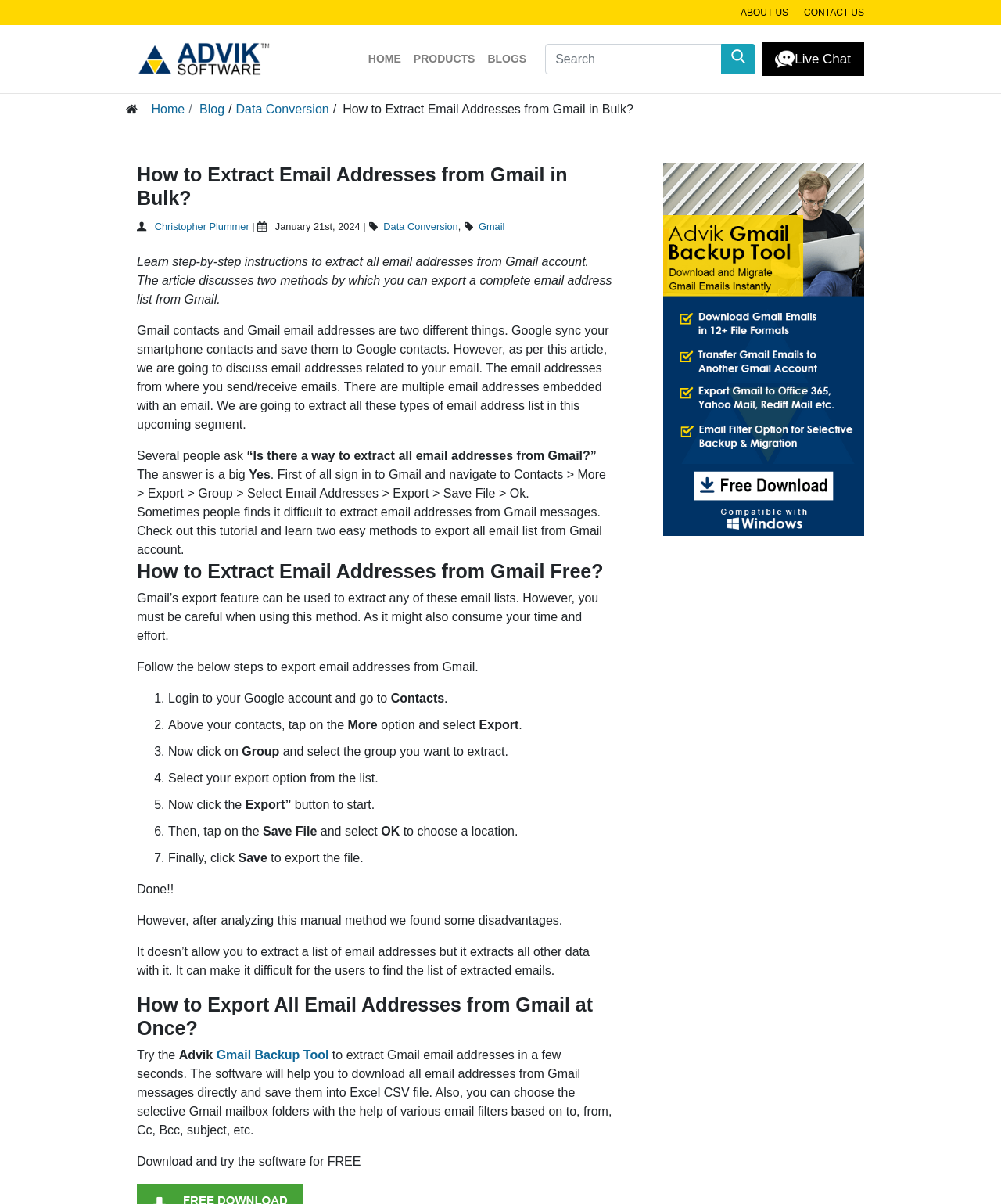Identify the bounding box coordinates of the area that should be clicked in order to complete the given instruction: "Click the 'Download and try the software for FREE' link". The bounding box coordinates should be four float numbers between 0 and 1, i.e., [left, top, right, bottom].

[0.137, 0.959, 0.36, 0.97]